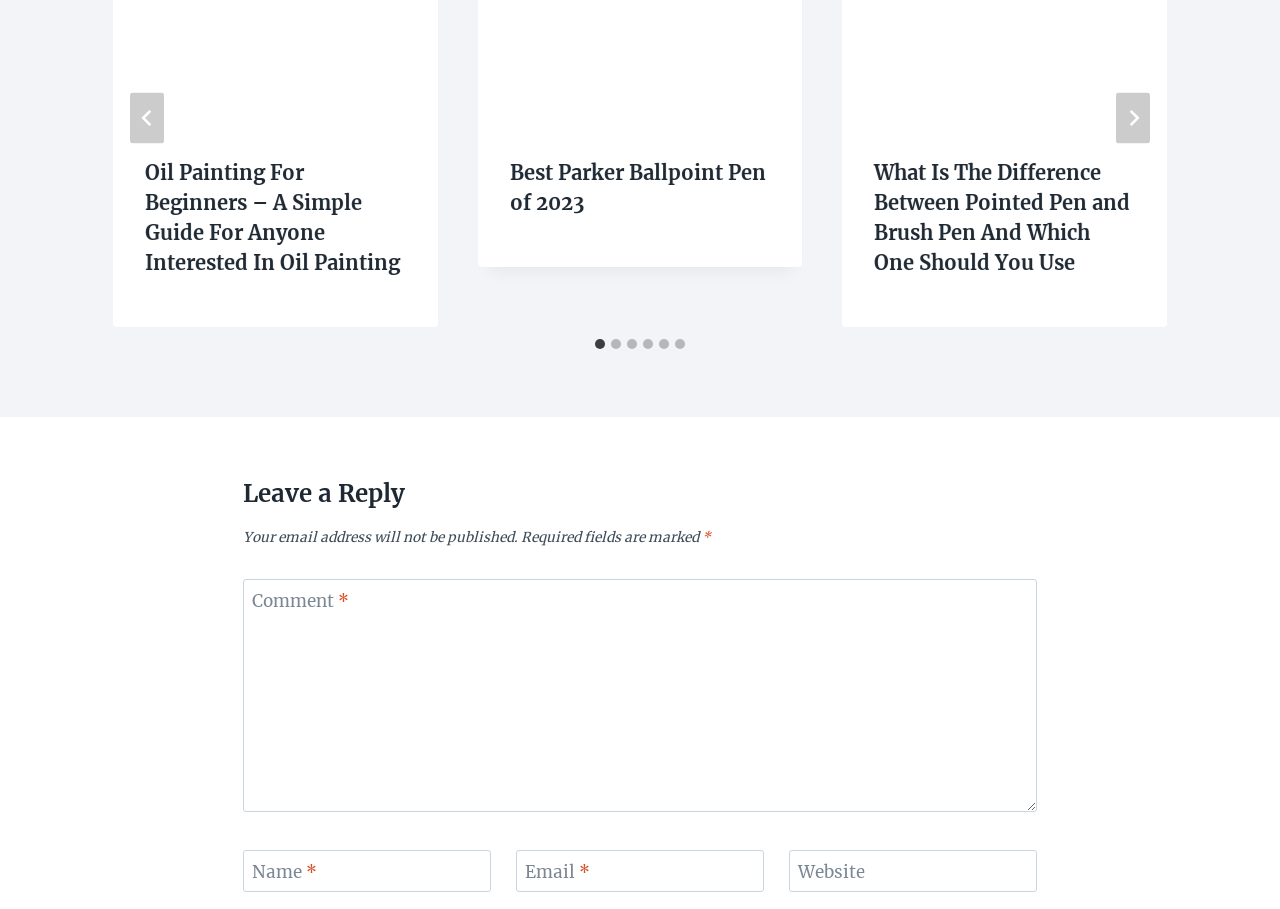How many slides are available in the presentation?
Answer with a single word or phrase by referring to the visual content.

6